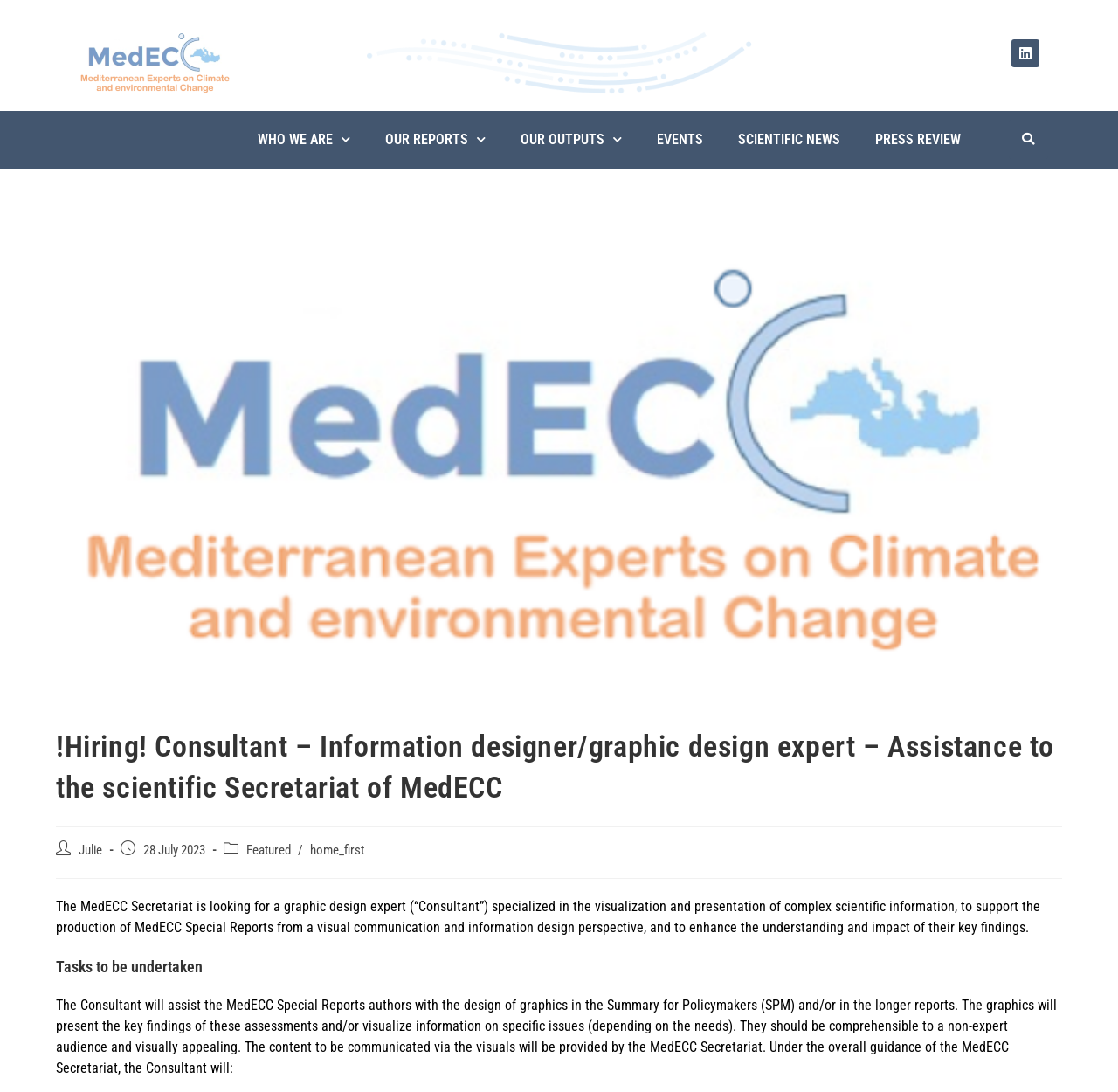Use a single word or phrase to answer the following:
What is the deadline for the application?

Not specified